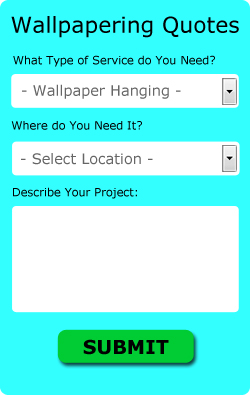Explain the contents of the image with as much detail as possible.

The image titled "Free Renfrew Wallpapering Quotes" features a vibrant, turquoise-colored form designed for requesting wallpapering quotes. Prominently displayed at the top is a heading that states "Wallpapering Quotes," clearly indicating the purpose of the form. Below the heading, users are prompted to specify the type of service they need from a dropdown menu, with the default selection showing "- Wallpaper Hanging -". Another dropdown allows users to select the location where the service is required, indicated by the placeholder "- Select Location -". 

In addition to these dropdown options, there is a larger text area inviting users to "Describe Your Project," enabling them to provide additional details about their wallpapering needs. At the bottom of the form, a vibrant green "SUBMIT" button encourages users to submit their inquiries for a quote. This layout is user-friendly and visually appealing, aimed at simplifying the process of connecting with wallpapering services in Renfrew.